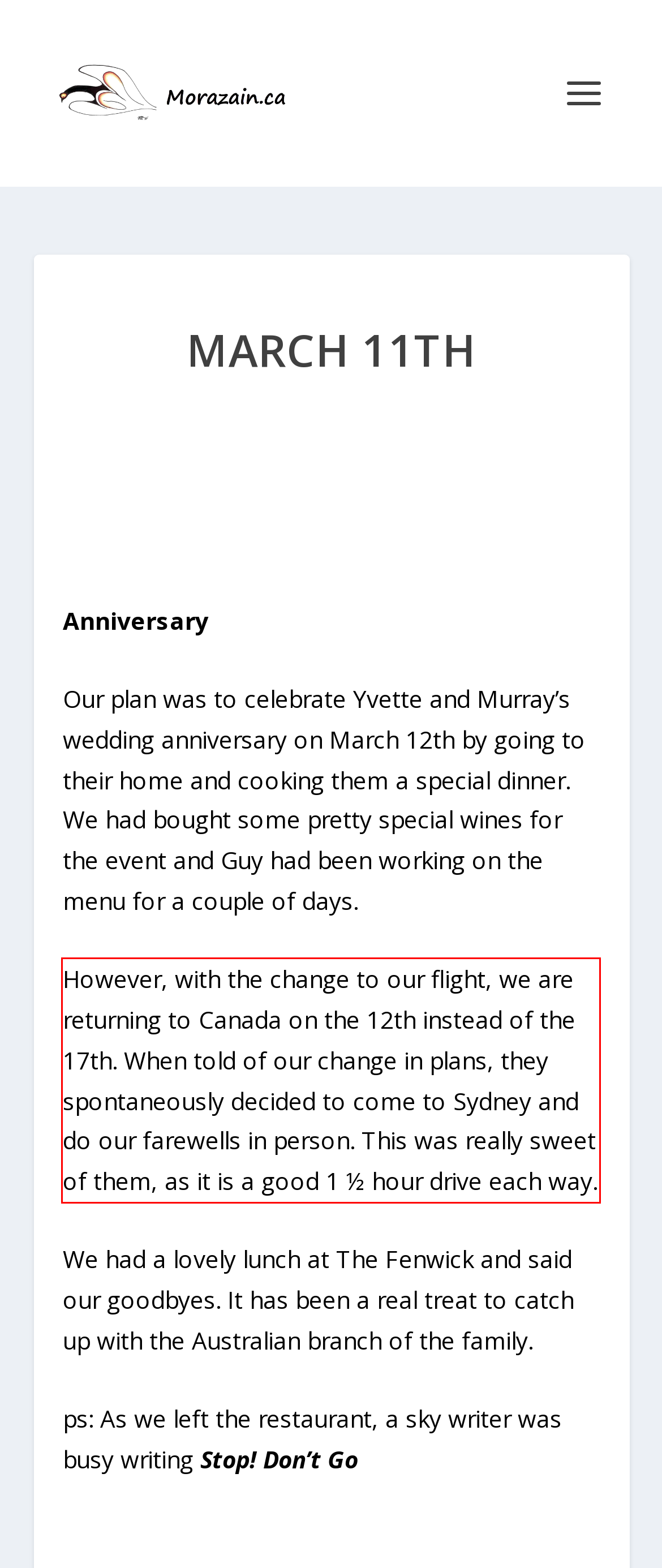Observe the screenshot of the webpage that includes a red rectangle bounding box. Conduct OCR on the content inside this red bounding box and generate the text.

However, with the change to our flight, we are returning to Canada on the 12th instead of the 17th. When told of our change in plans, they spontaneously decided to come to Sydney and do our farewells in person. This was really sweet of them, as it is a good 1 ½ hour drive each way.